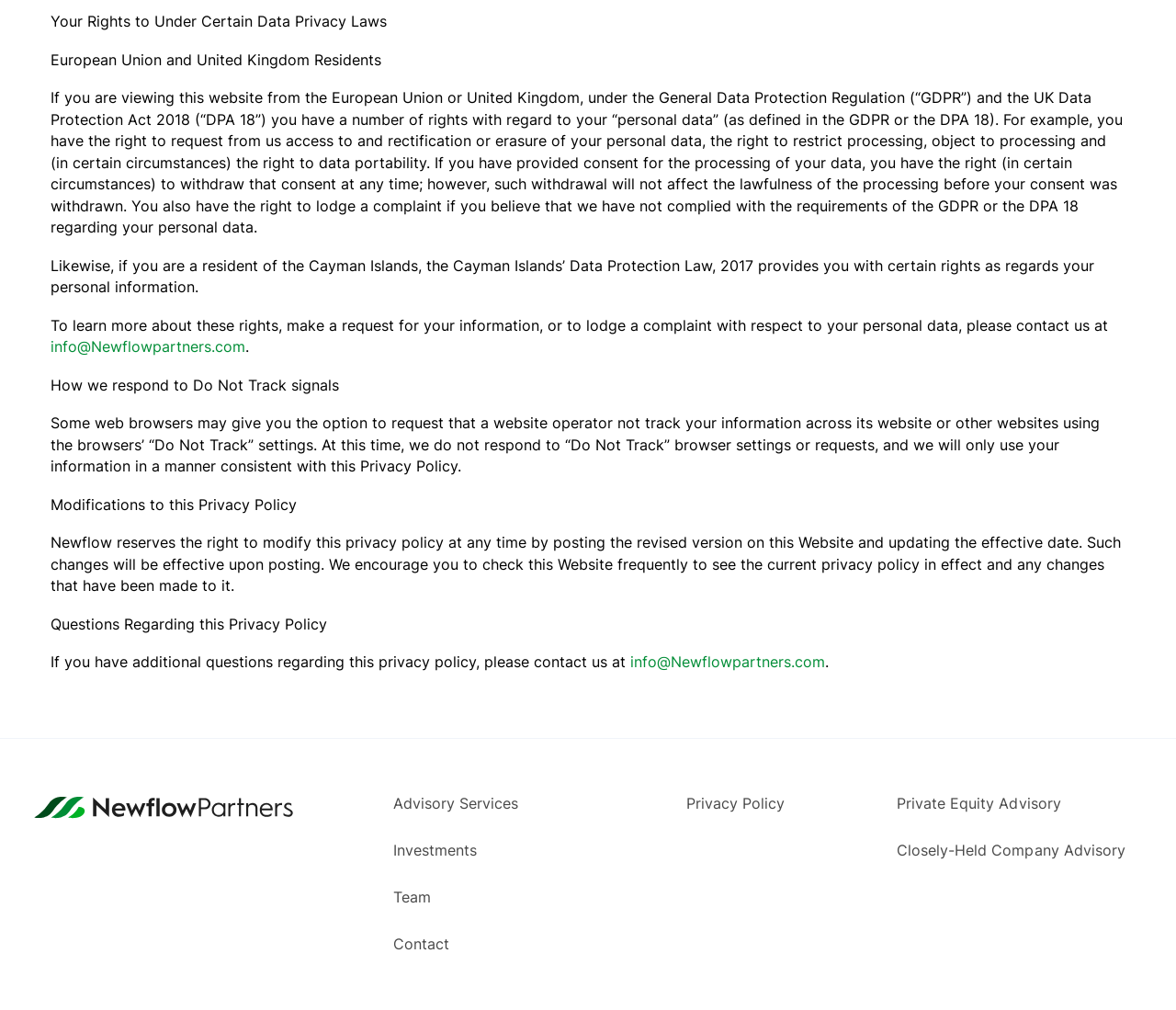How can users lodge a complaint about personal data?
Look at the image and answer the question with a single word or phrase.

Contact info@Newflowpartners.com